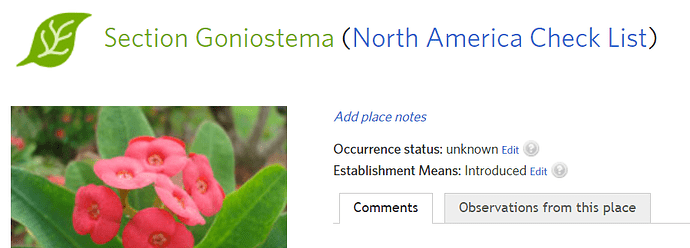Give a concise answer using only one word or phrase for this question:
Is the plant native to North America?

No